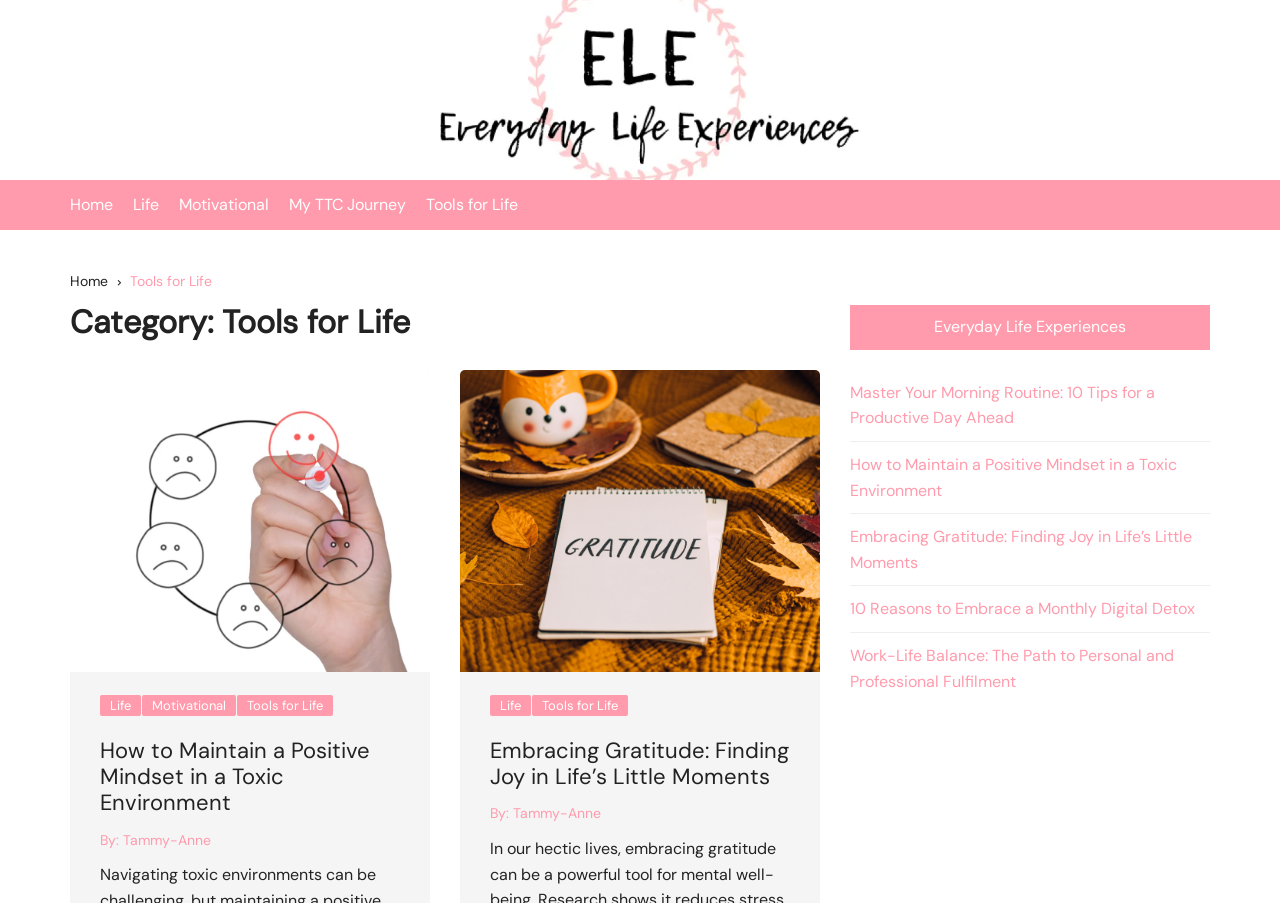Determine the bounding box coordinates for the UI element matching this description: "Life".

[0.104, 0.199, 0.14, 0.255]